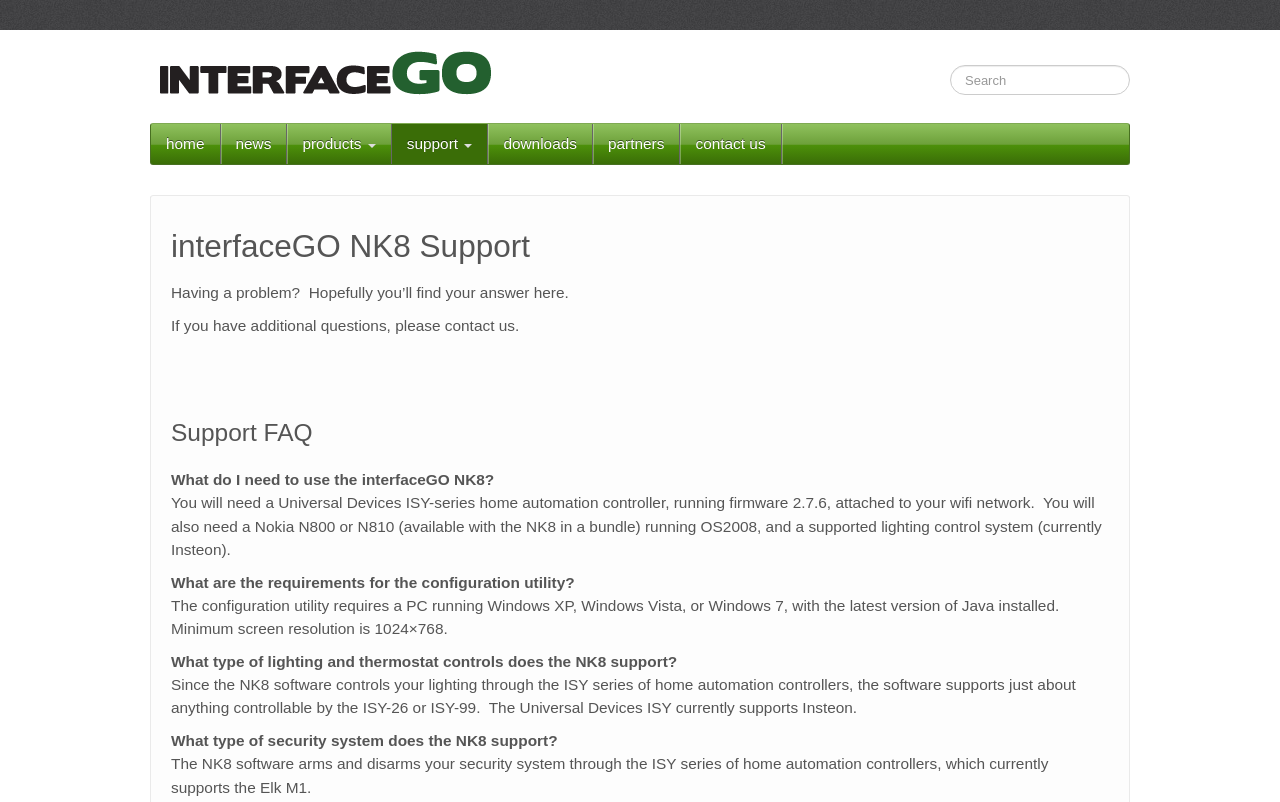Could you locate the bounding box coordinates for the section that should be clicked to accomplish this task: "Click the logo".

[0.117, 0.056, 0.391, 0.128]